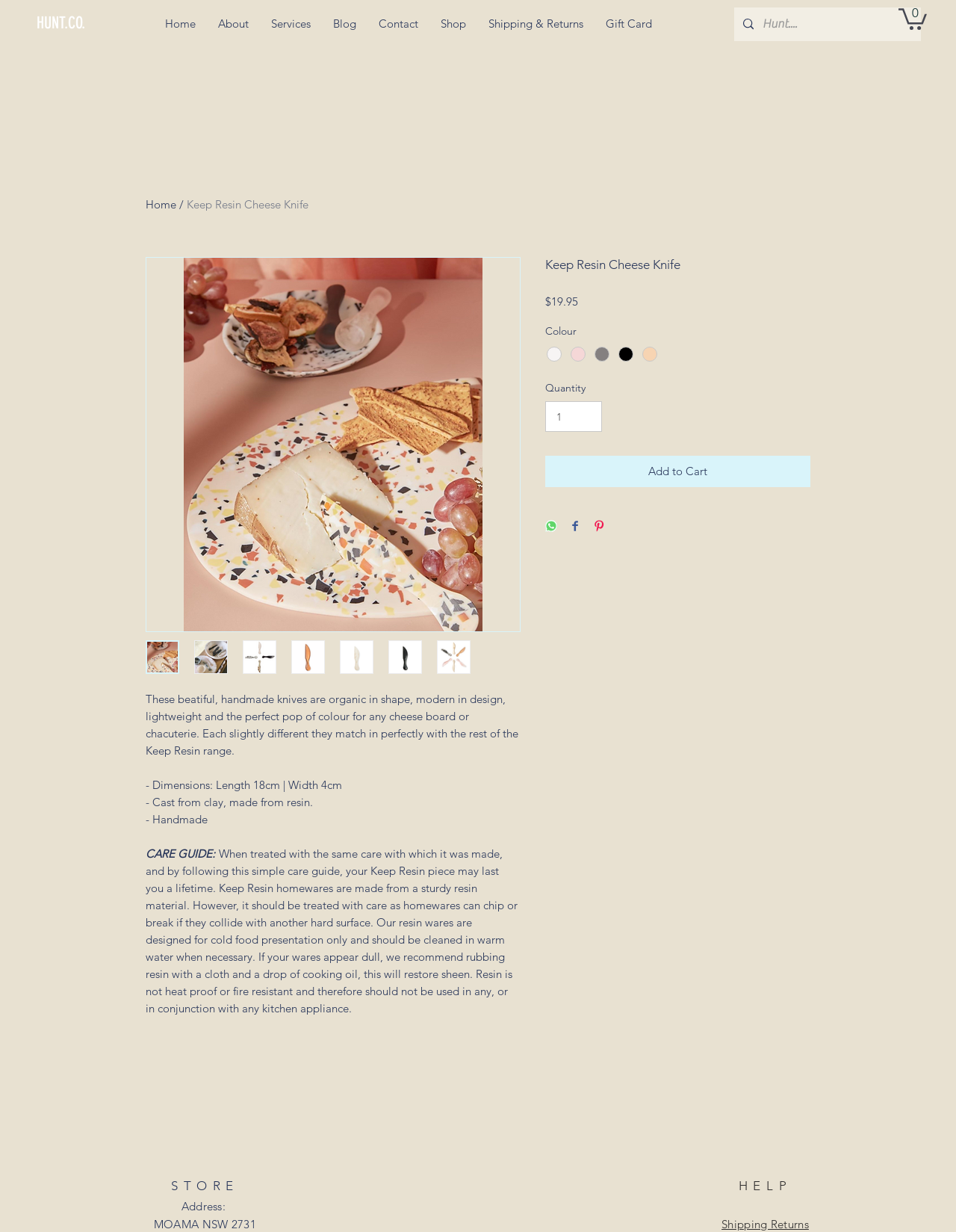How many colors are available for the product?
Deliver a detailed and extensive answer to the question.

I found the color options by looking at the radio buttons under the 'Colour' section, which are 'Tort Terrazzo', 'Rose Quartz', 'Slate', 'Havali Terrazzo', and 'Peach', totaling 5 options.